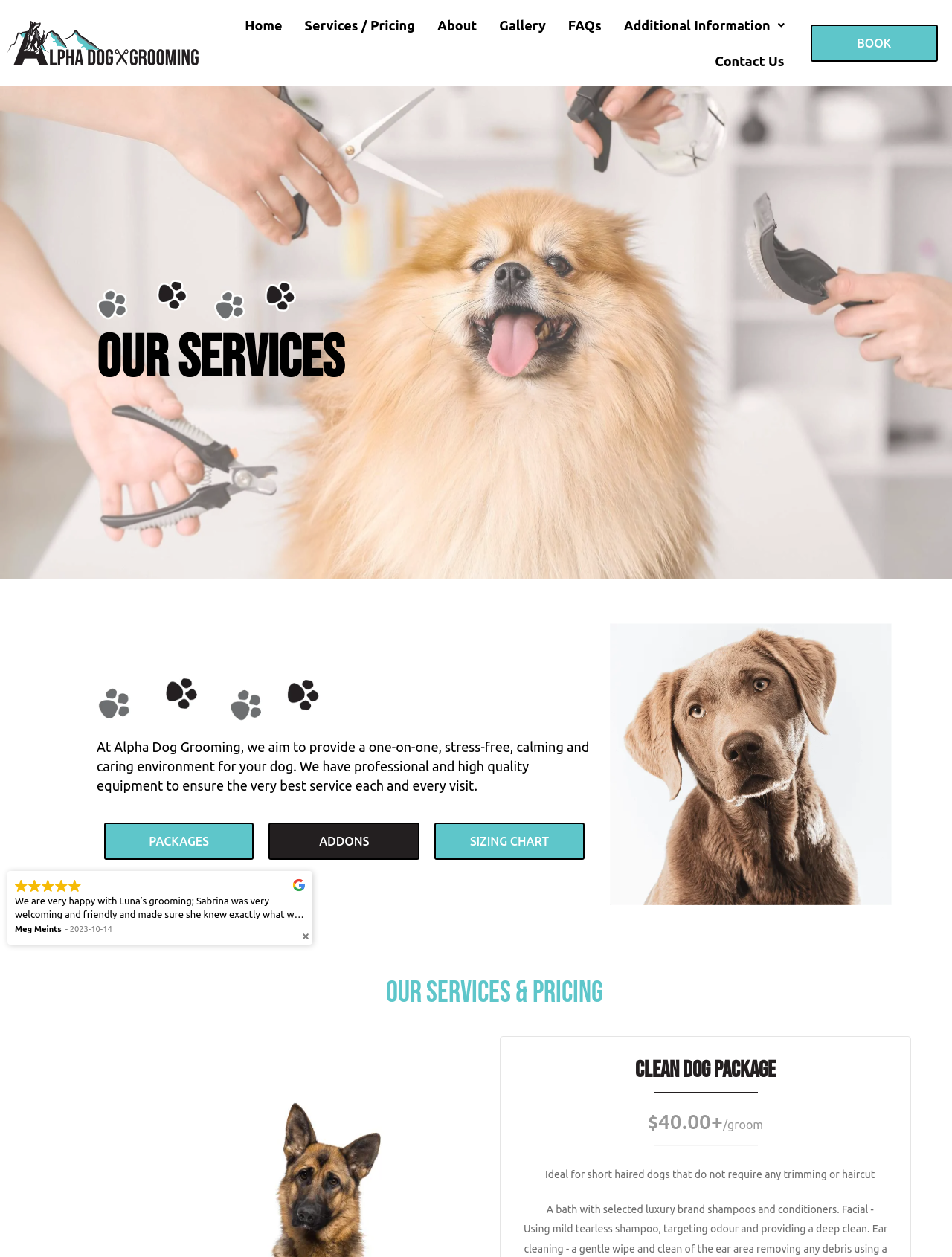Provide an in-depth caption for the webpage.

The webpage is about Alpha Dog Grooming, a pet grooming service. At the top left, there is a logo of Alpha Dog Grooming, which is also a link to the homepage. Next to the logo, there is a navigation menu with links to different sections of the website, including Home, Services/Pricing, About, Gallery, FAQs, and Contact Us. 

Below the navigation menu, there is a heading "OUR SERVICES" followed by a paragraph describing the services provided by Alpha Dog Grooming, emphasizing their one-on-one, stress-free, and caring environment for dogs.

On the left side of the page, there are two customer testimonials with the names and dates of the reviewers. The first testimonial praises the great service and friendly staff, while the second testimonial expresses appreciation for the loving and kind treatment of their dog.

Below the testimonials, there are three links to PACKAGES, ADDONS, and SIZING CHART. On the right side of the page, there is a large image of a dog, likely showcasing the grooming services.

Further down the page, there is a heading "Our Services & Pricing" followed by a section describing the "Clean Dog Package" with its price and details. The package is ideal for short-haired dogs that do not require trimming or a haircut.